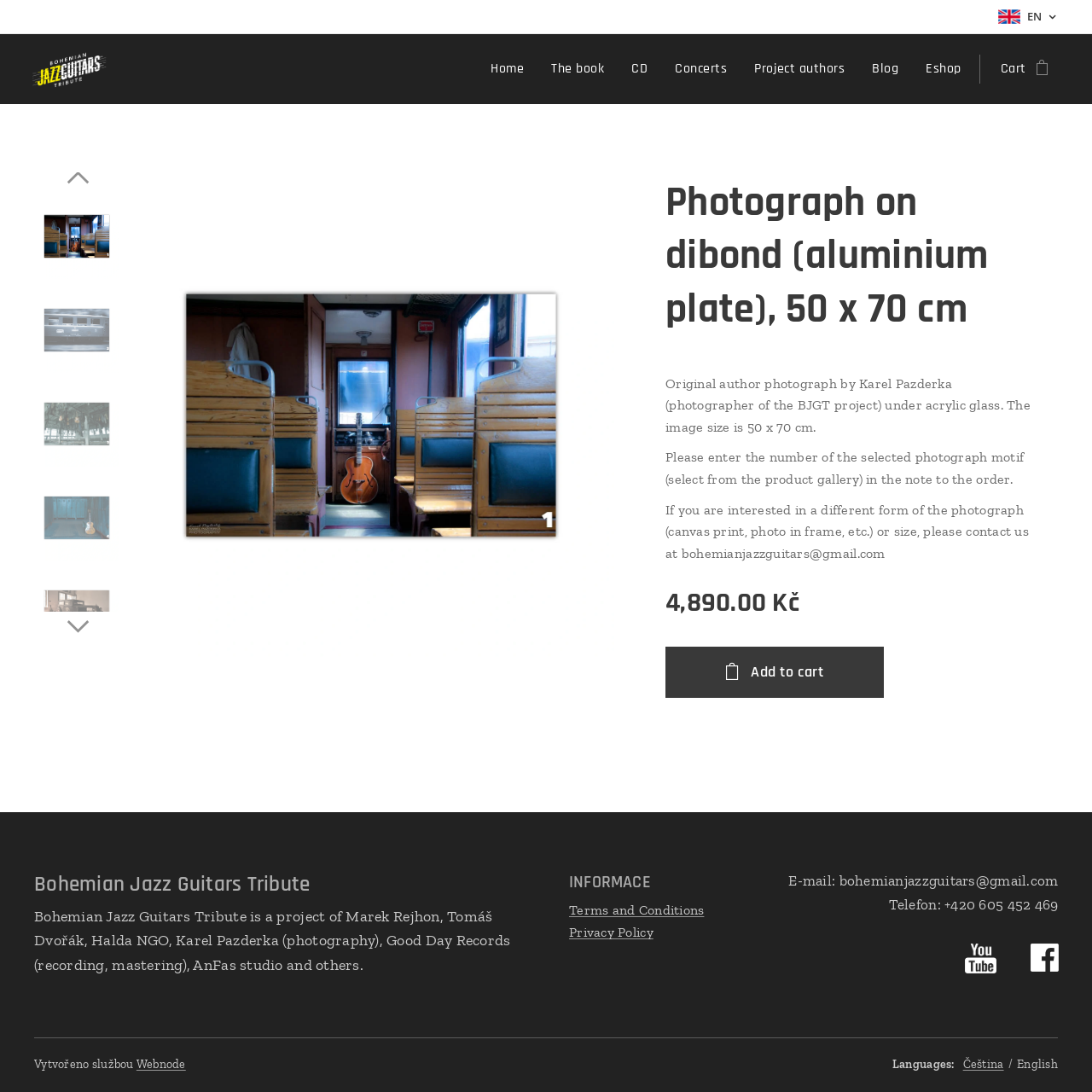What is the purpose of the note to the order?
Please utilize the information in the image to give a detailed response to the question.

The purpose of the note to the order can be found in the static text 'Please enter the number of the selected photograph motif (select from the product gallery) in the note to the order.' which is located in the main section of the webpage, below the description of the photograph.